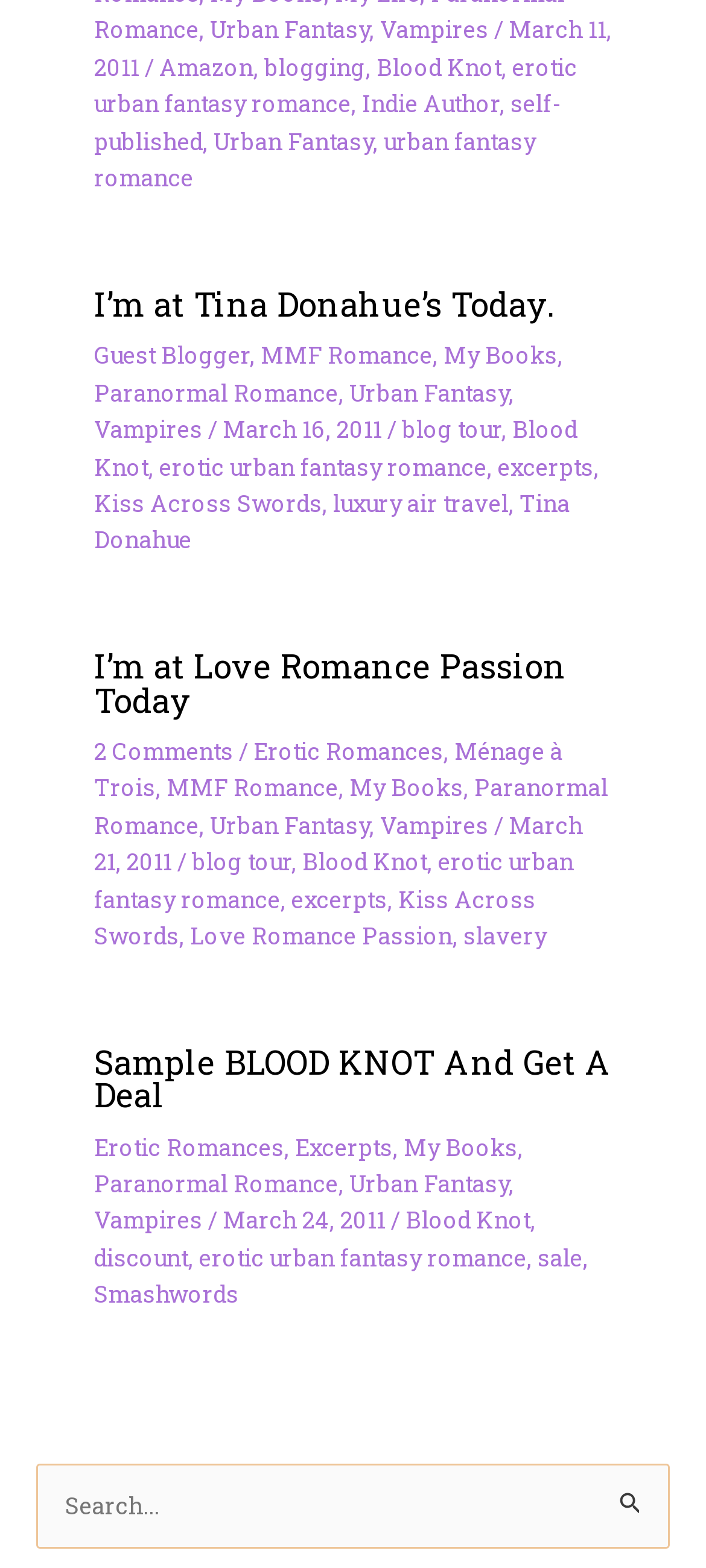Extract the bounding box coordinates for the described element: "Indie Author". The coordinates should be represented as four float numbers between 0 and 1: [left, top, right, bottom].

[0.513, 0.057, 0.707, 0.075]